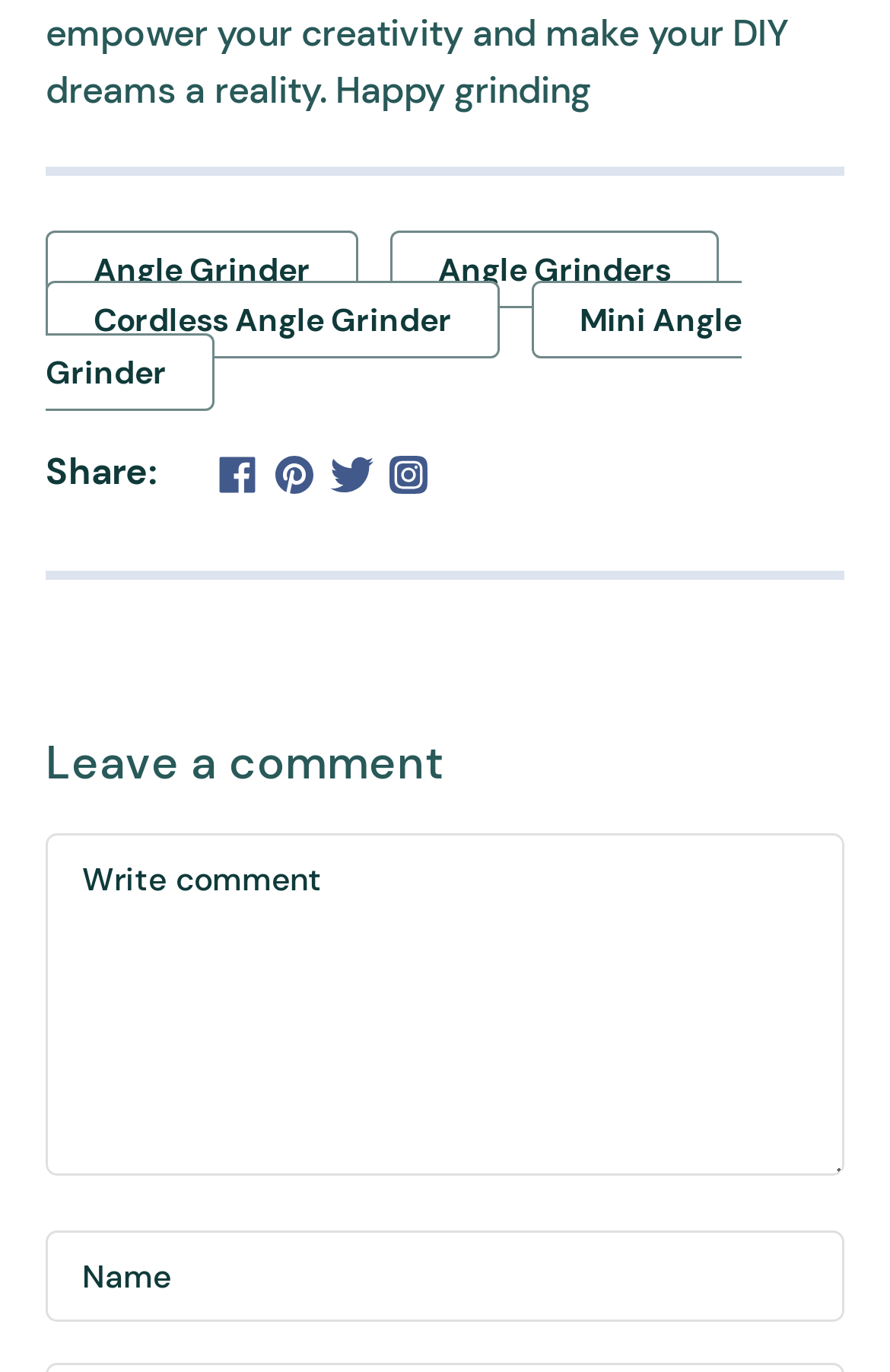Please determine the bounding box coordinates for the UI element described as: "Cordless Angle Grinder".

[0.051, 0.205, 0.562, 0.262]